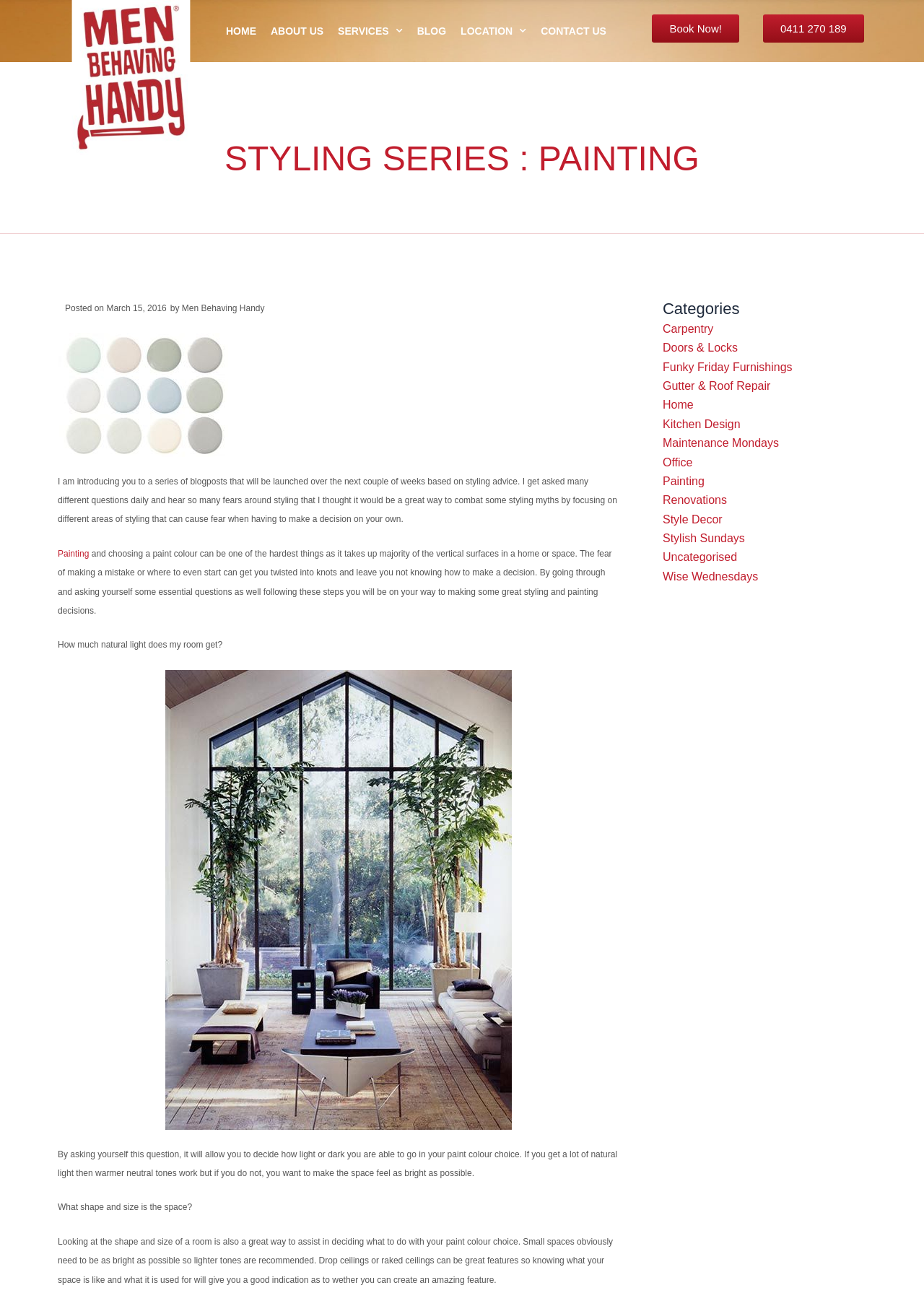Please give a succinct answer using a single word or phrase:
What is the purpose of asking how much natural light a room gets?

Decide paint color